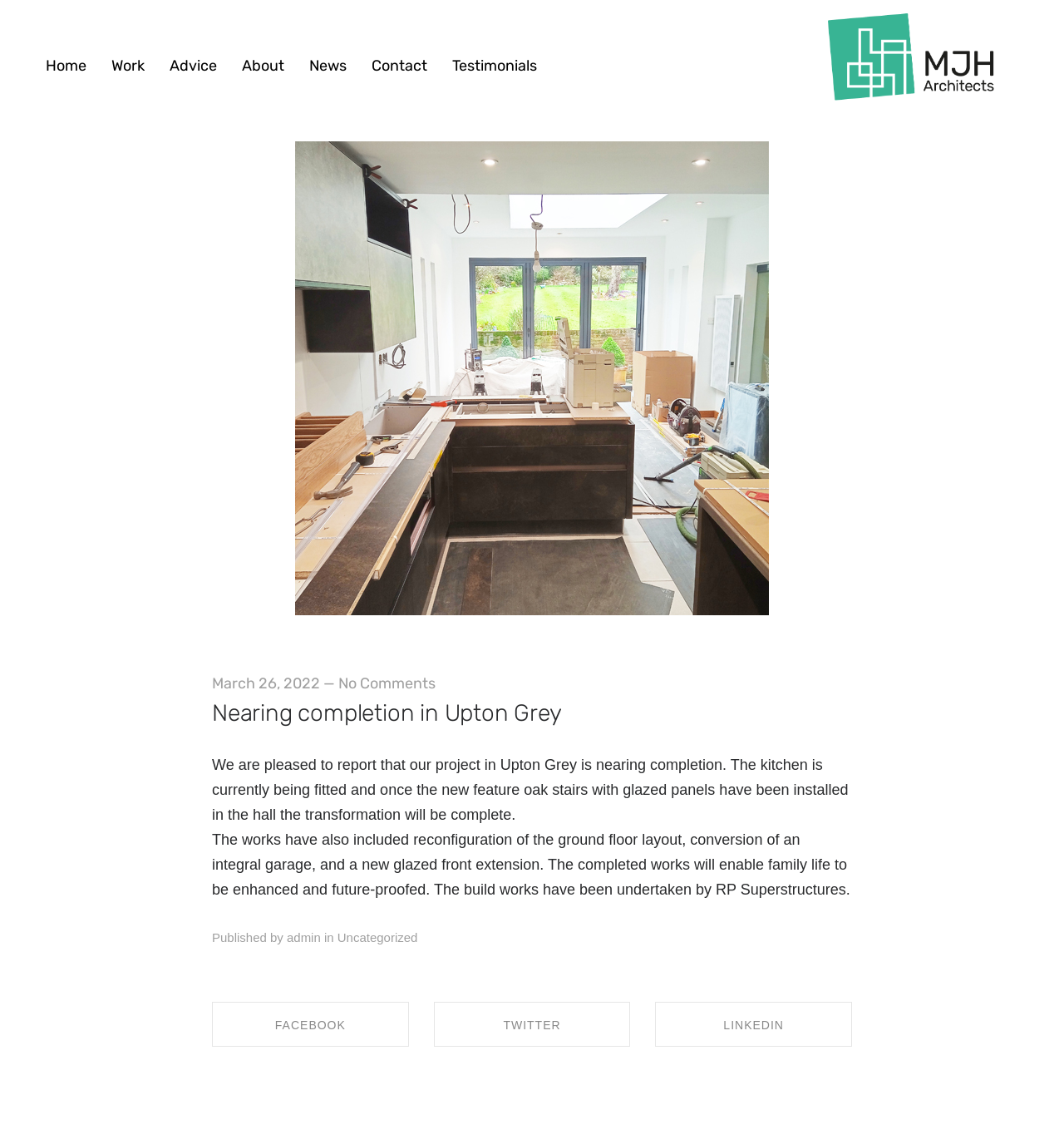Refer to the image and offer a detailed explanation in response to the question: What is being fitted in the kitchen?

According to the webpage, 'The kitchen is currently being fitted...' This implies that the kitchen is undergoing some kind of installation or renovation.